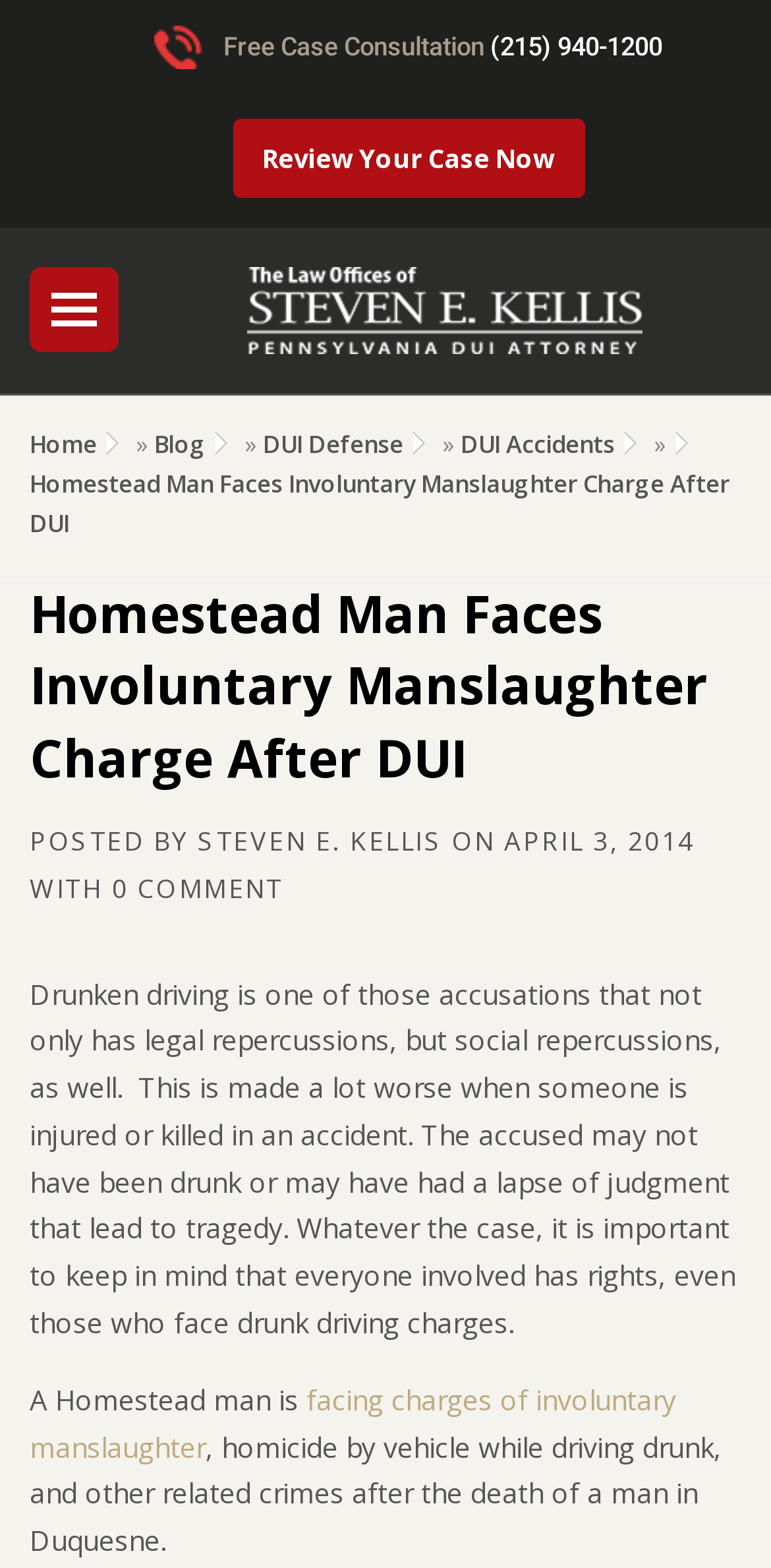Locate the bounding box coordinates of the area that needs to be clicked to fulfill the following instruction: "Read the full article about Homestead man facing involuntary manslaughter charge". The coordinates should be in the format of four float numbers between 0 and 1, namely [left, top, right, bottom].

[0.038, 0.298, 0.946, 0.345]